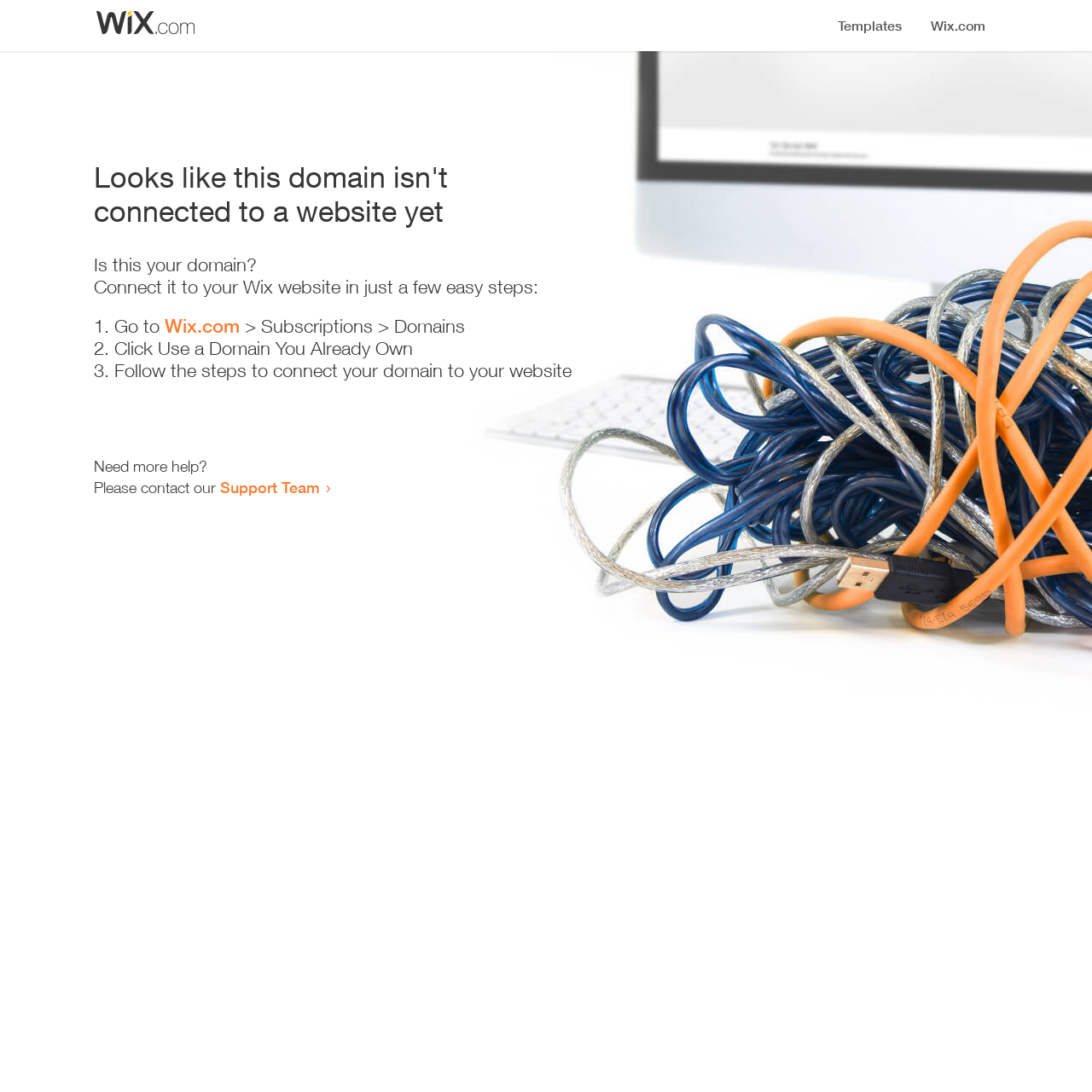Answer the following in one word or a short phrase: 
Where can the user get more help?

Support Team